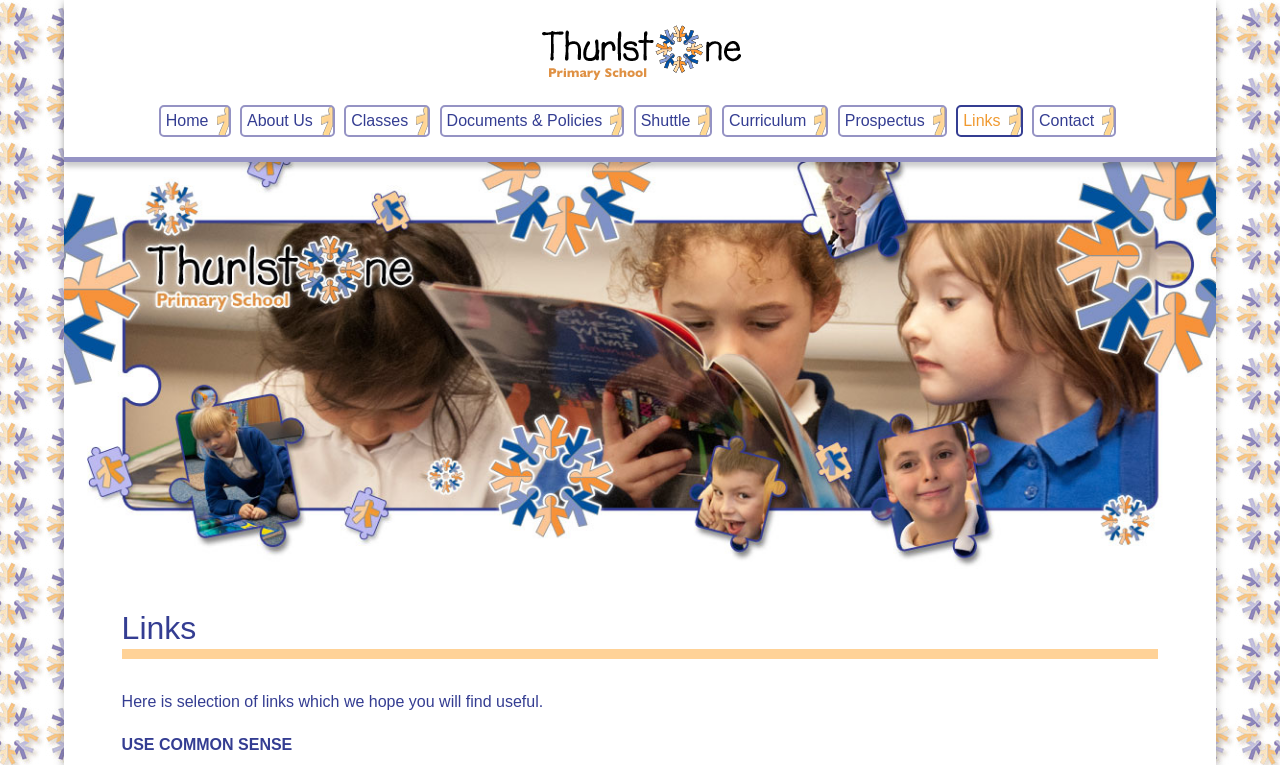Please specify the bounding box coordinates of the region to click in order to perform the following instruction: "contact the school".

[0.806, 0.137, 0.872, 0.179]